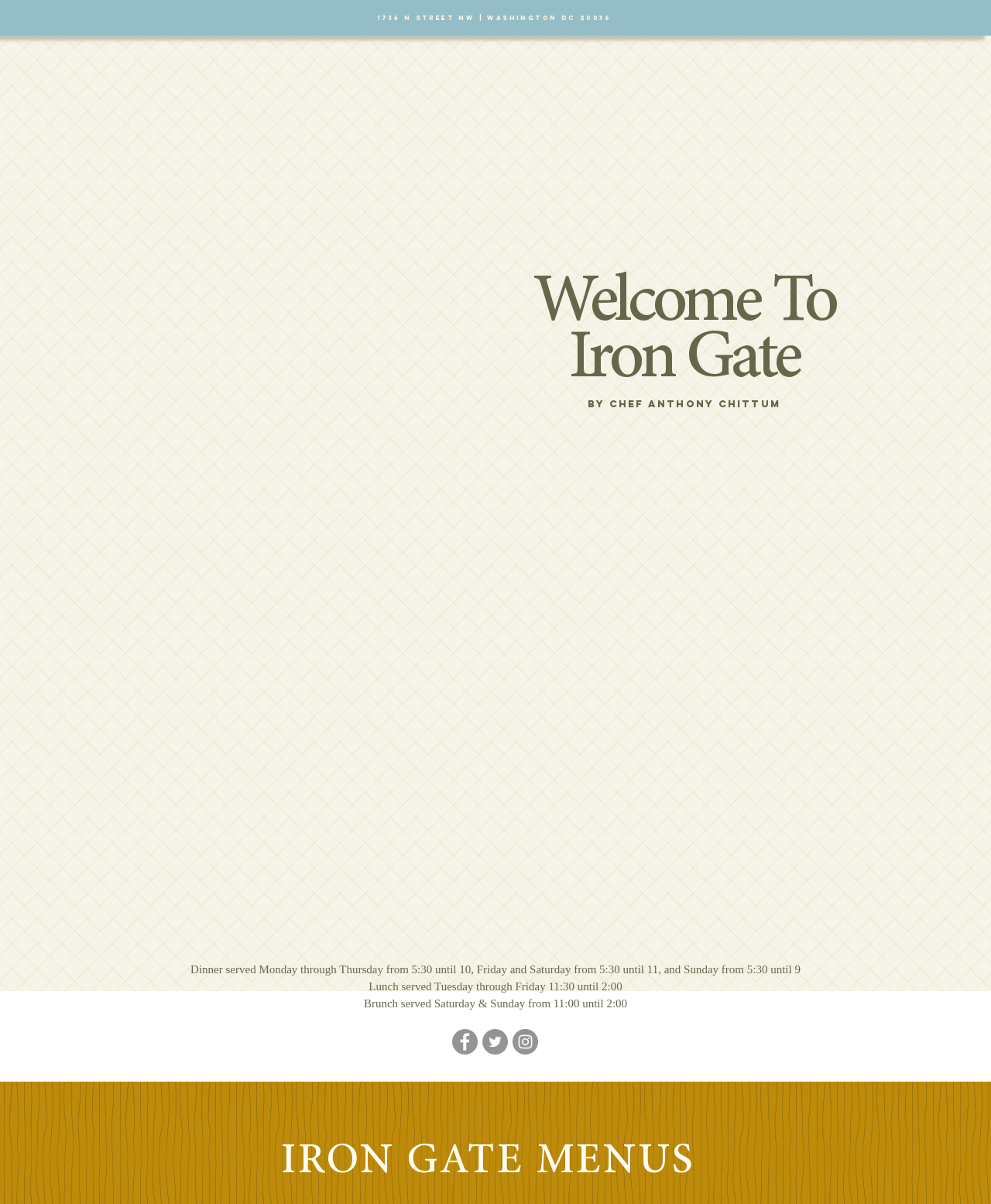Carefully examine the image and provide an in-depth answer to the question: What is the address of Iron Gate Restaurant?

I found the address by looking at the heading element with the text '1734 N Street NW | Washington DC 20036' which is located at the top of the page.